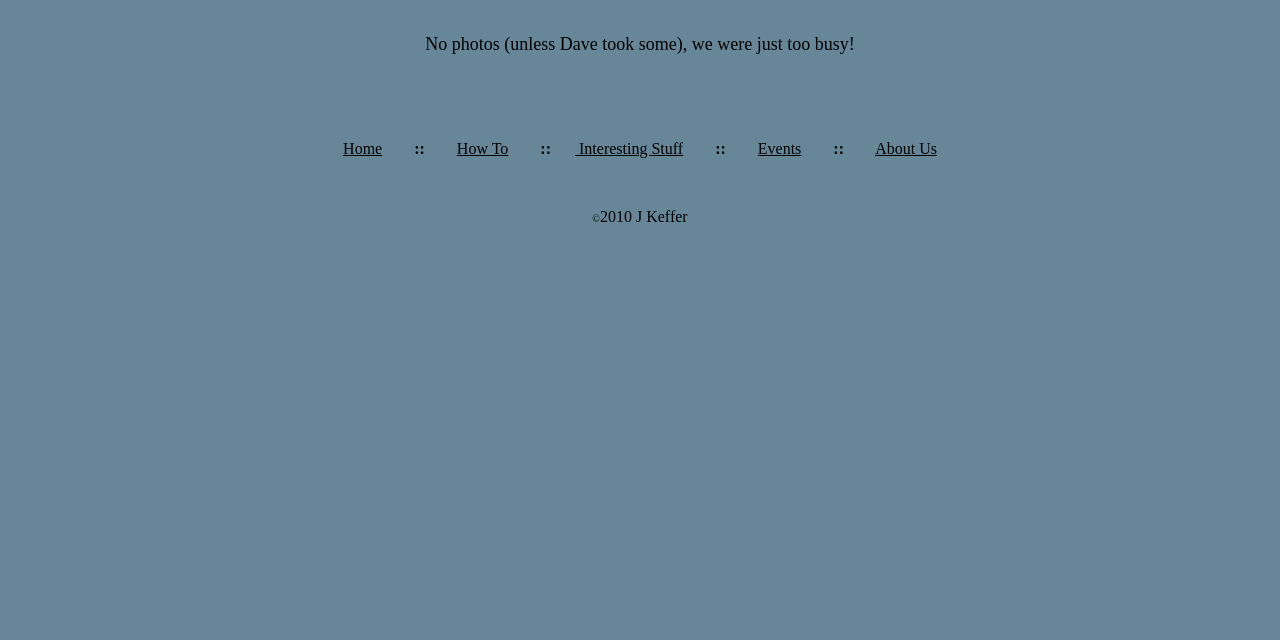Please determine the bounding box coordinates, formatted as (top-left x, top-left y, bottom-right x, bottom-right y), with all values as floating point numbers between 0 and 1. Identify the bounding box of the region described as: Events

[0.592, 0.218, 0.626, 0.245]